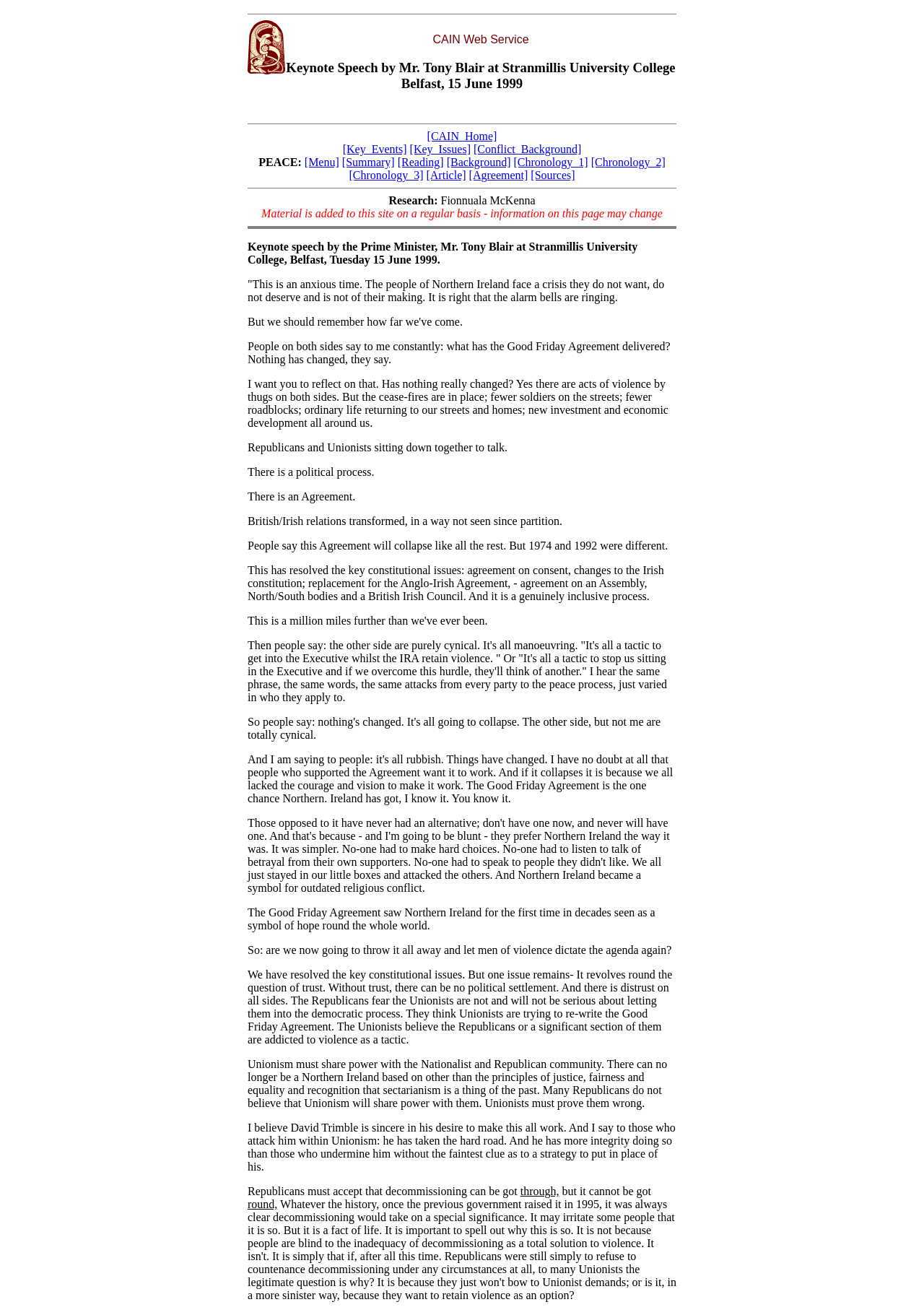Analyze the image and provide a detailed answer to the question: What is the main topic of the speech?

The main topic of the speech is the peace process in Northern Ireland, specifically the Good Friday Agreement and the efforts to resolve the key constitutional issues and build trust between the parties involved.